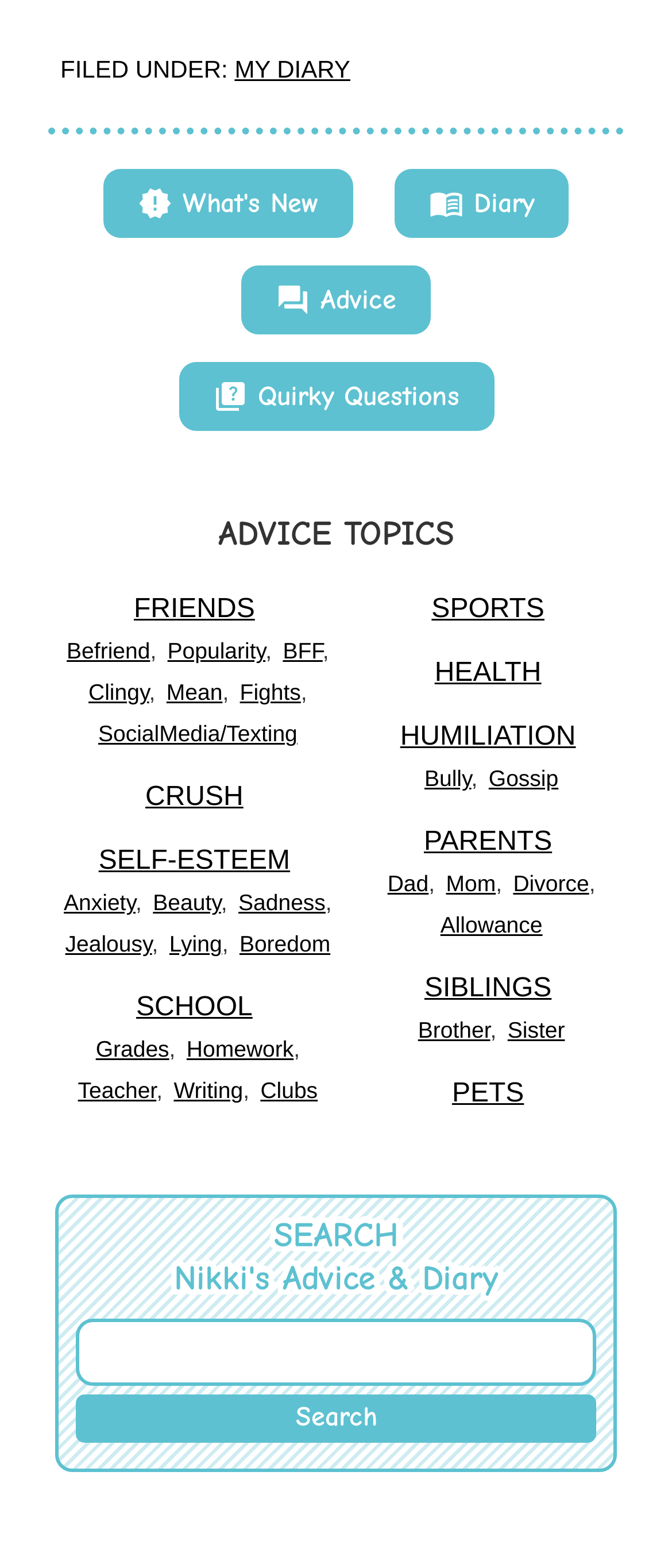What is the category of 'FRIENDS'?
Based on the visual details in the image, please answer the question thoroughly.

The link 'FRIENDS' is located under the heading 'ADVICE TOPICS' in the navigation section, which suggests that 'FRIENDS' is a subcategory of advice topics.